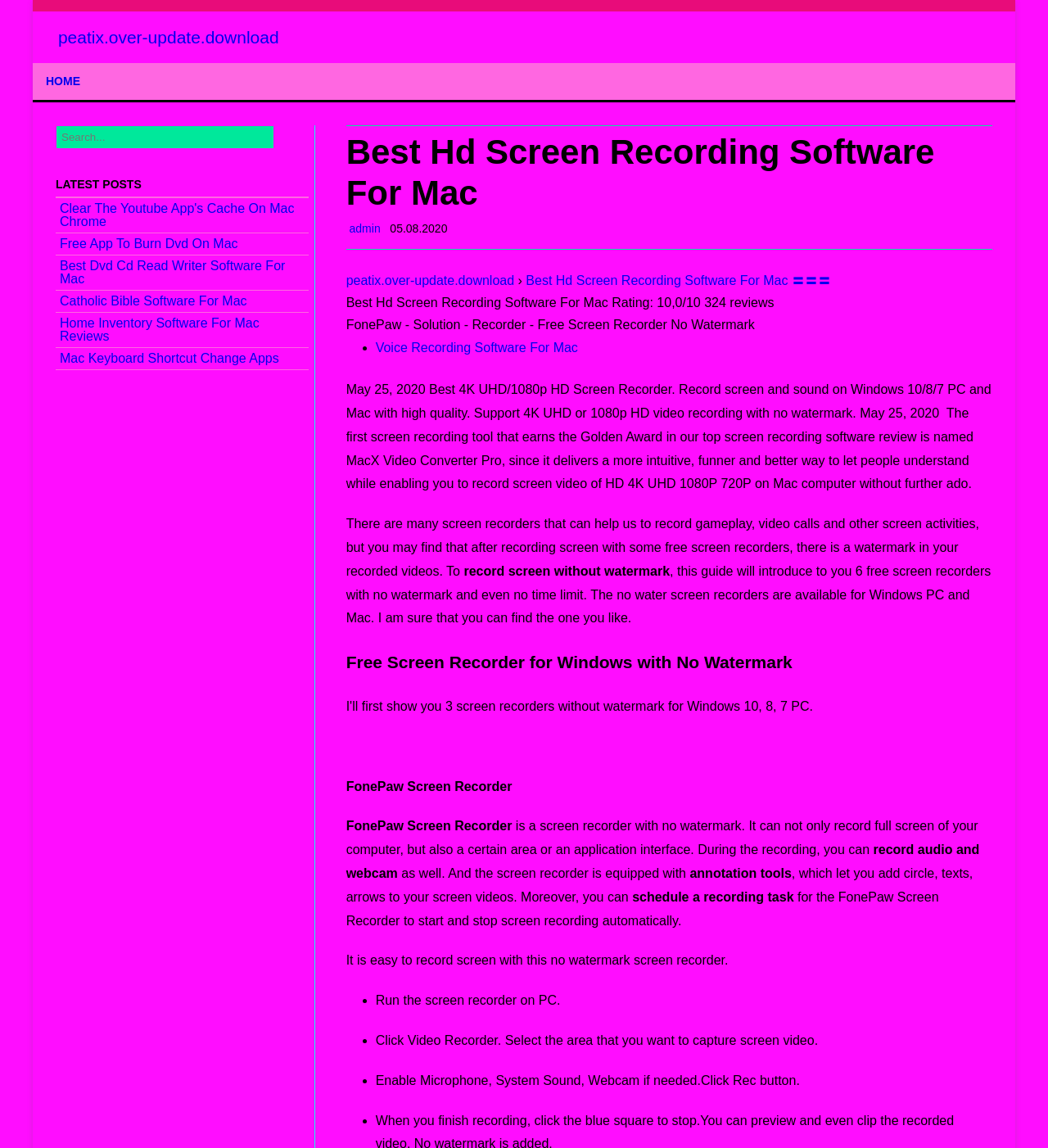Provide the bounding box coordinates of the section that needs to be clicked to accomplish the following instruction: "Click the 'Voice Recording Software For Mac' link."

[0.358, 0.297, 0.551, 0.309]